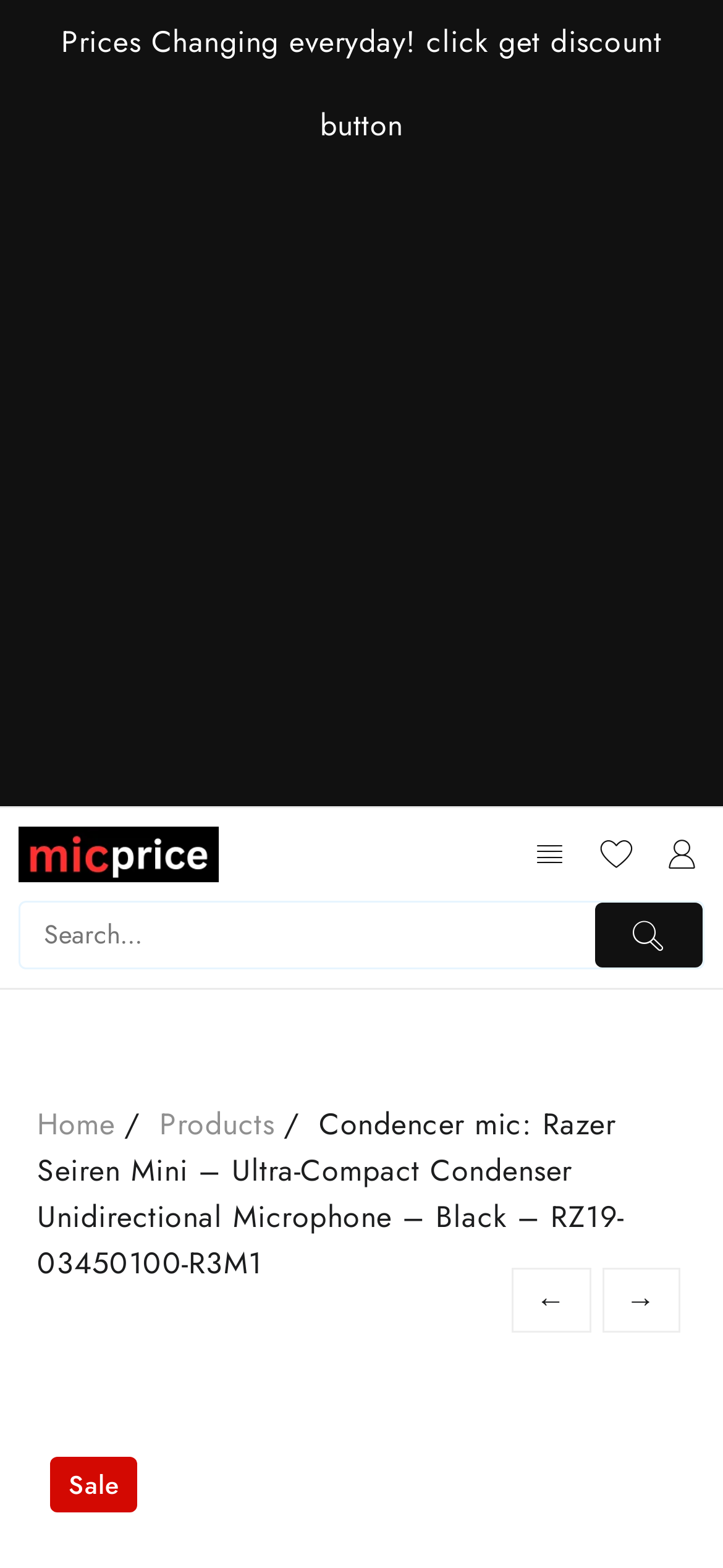Using the given element description, provide the bounding box coordinates (top-left x, top-left y, bottom-right x, bottom-right y) for the corresponding UI element in the screenshot: alt="Mic Price"

[0.026, 0.527, 0.303, 0.562]